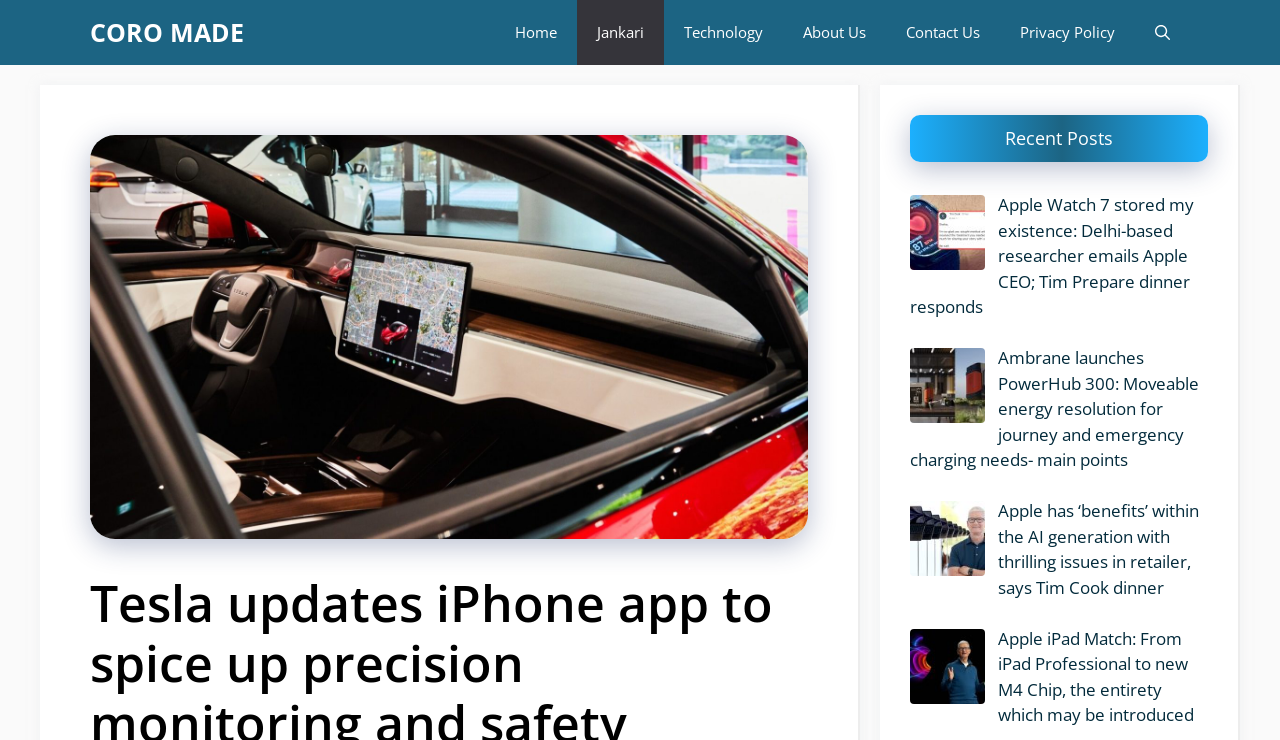How many images are there in the recent posts section?
Look at the screenshot and respond with a single word or phrase.

4